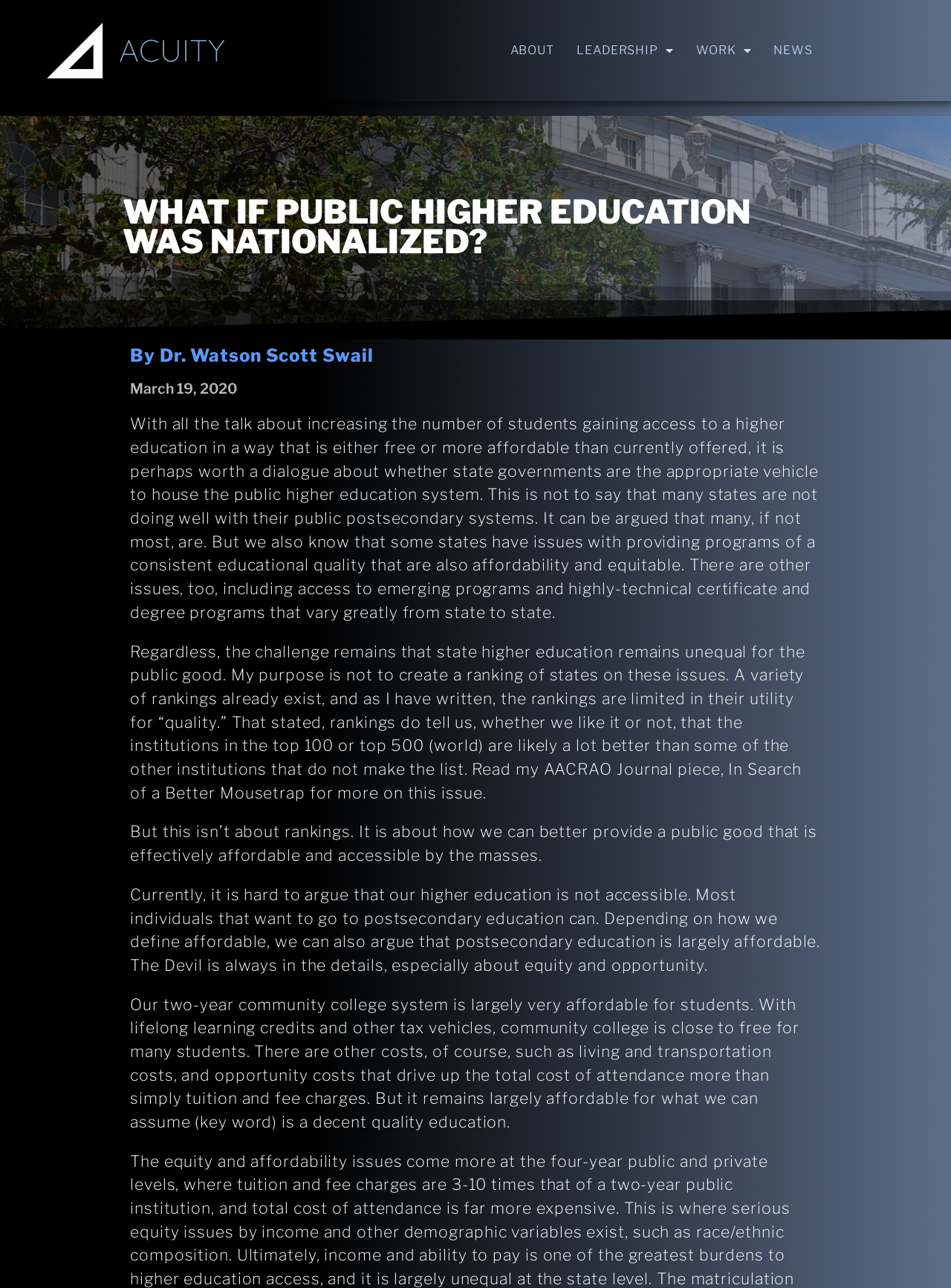Who is the author of the article?
Ensure your answer is thorough and detailed.

The heading element with the text 'By Dr. Watson Scott Swail' suggests that the author of the article is Dr. Watson Scott Swail. This is a clear indication of the author's name, which is typically found at the beginning of an article.